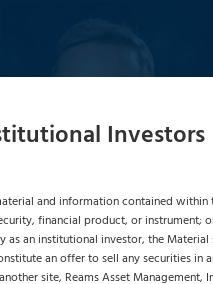Generate a detailed caption for the image.

The image features Mark Egan, CFA, who serves as the Chief Investment Officer and Managing Director at Reams Asset Management. Positioned within the context of the firm's Fixed Income Investment Team, Mark is part of a group renowned for its value-oriented investment philosophy and extensive industry experience, averaging over 20 years. This continuity and expertise underscore the commitment of the firm to deliver consistent results and assurance to its clients. The background text indicates the firm’s focus on providing informed insights to institutional investors, positioning itself as a trusted resource in the investment landscape.